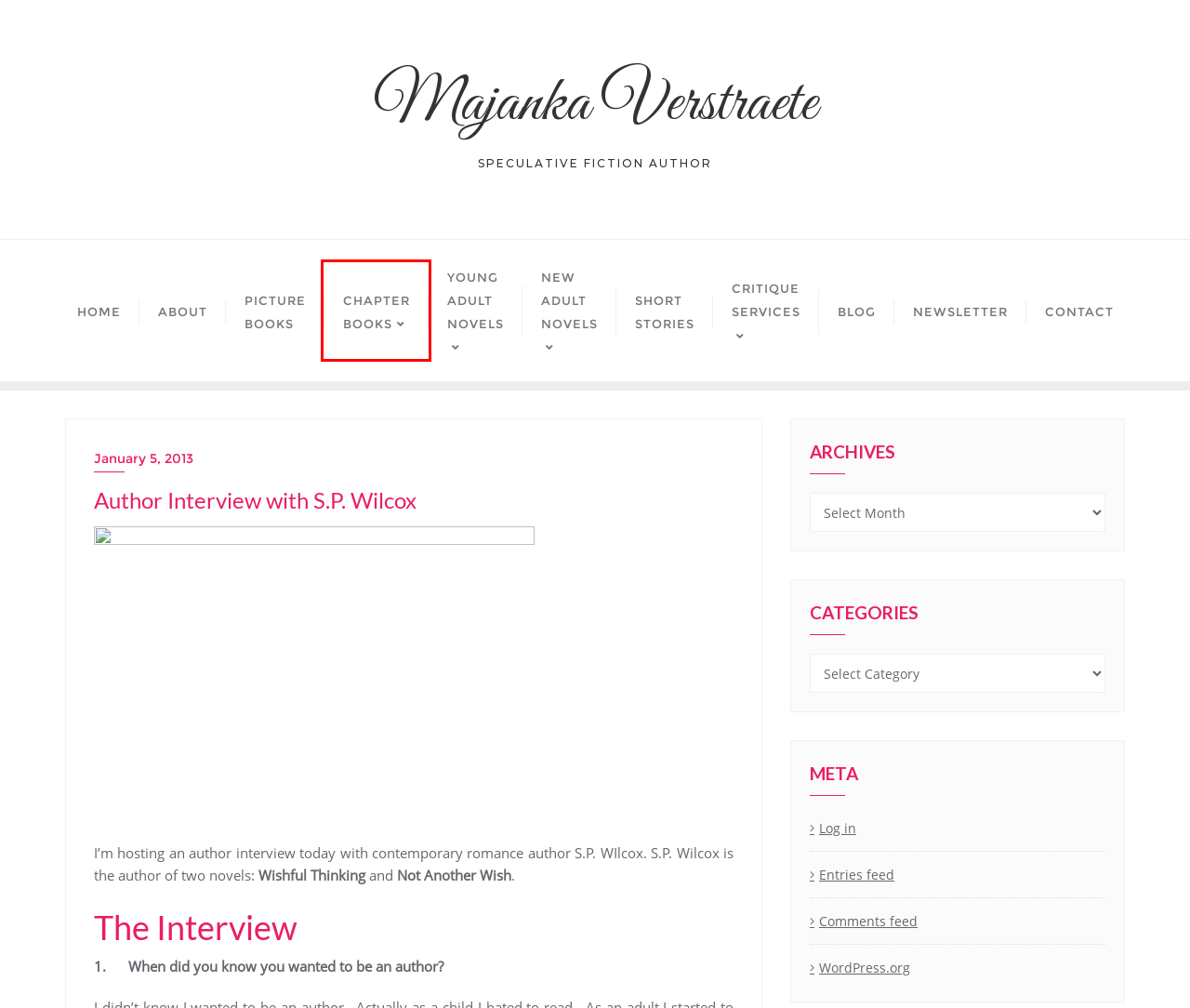Analyze the screenshot of a webpage with a red bounding box and select the webpage description that most accurately describes the new page resulting from clicking the element inside the red box. Here are the candidates:
A. Critique Services – Majanka Verstraete
B. Chapter Books – Majanka Verstraete
C. About – Majanka Verstraete
D. Blog – Majanka Verstraete
E. Young Adult Novels – Majanka Verstraete
F. Newsletter – Majanka Verstraete
G. Majanka Verstraete
H. Log In ‹ Majanka Verstraete — WordPress

B